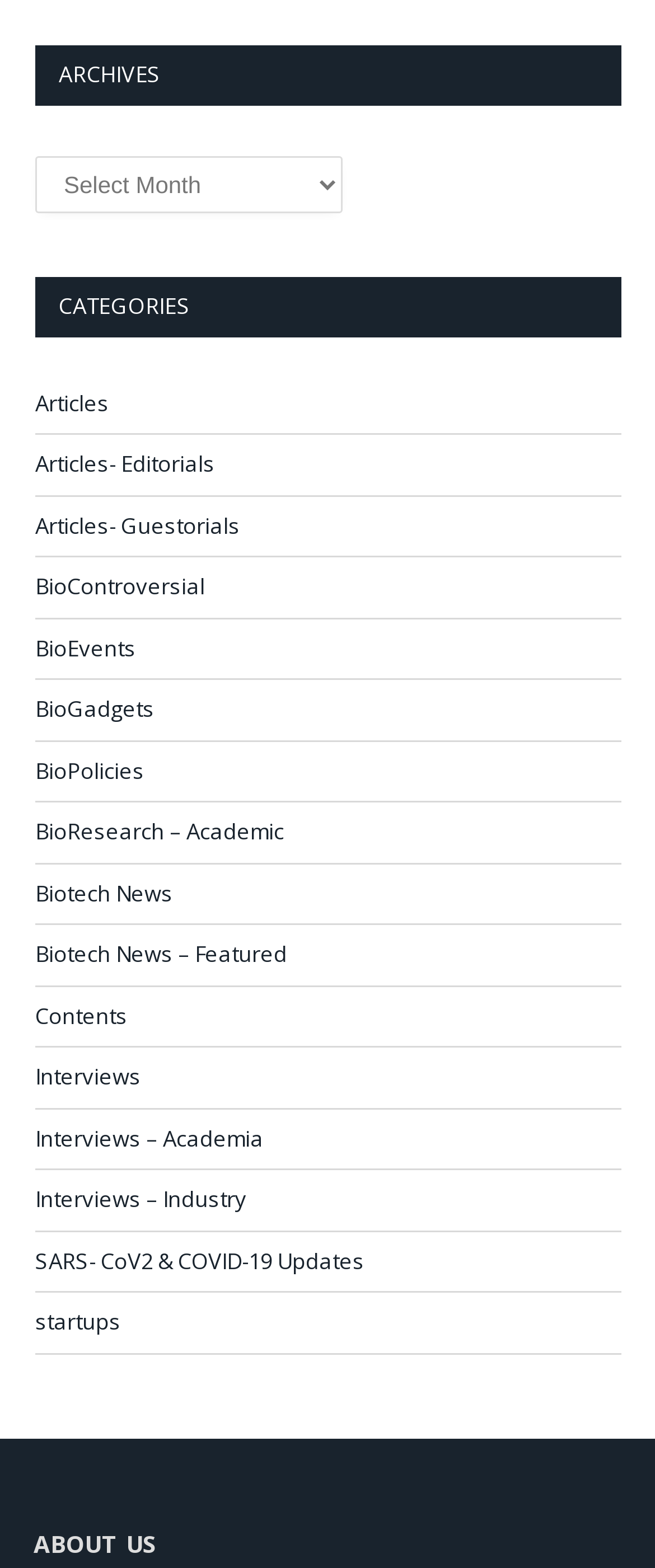Please mark the clickable region by giving the bounding box coordinates needed to complete this instruction: "Select archives".

[0.054, 0.1, 0.523, 0.136]